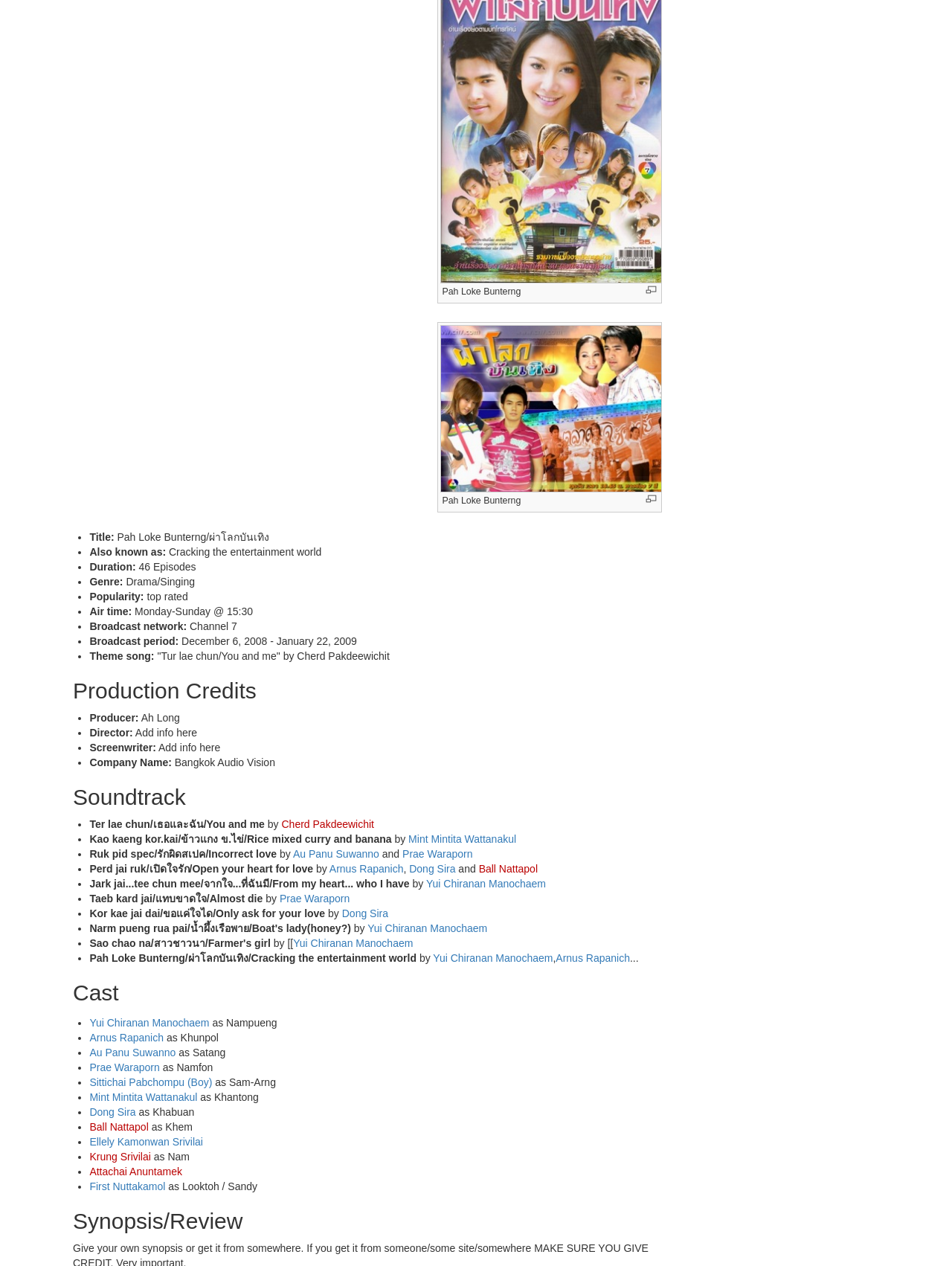Please determine the bounding box coordinates, formatted as (top-left x, top-left y, bottom-right x, bottom-right y), with all values as floating point numbers between 0 and 1. Identify the bounding box of the region described as: Arnus Rapanich

[0.346, 0.681, 0.424, 0.691]